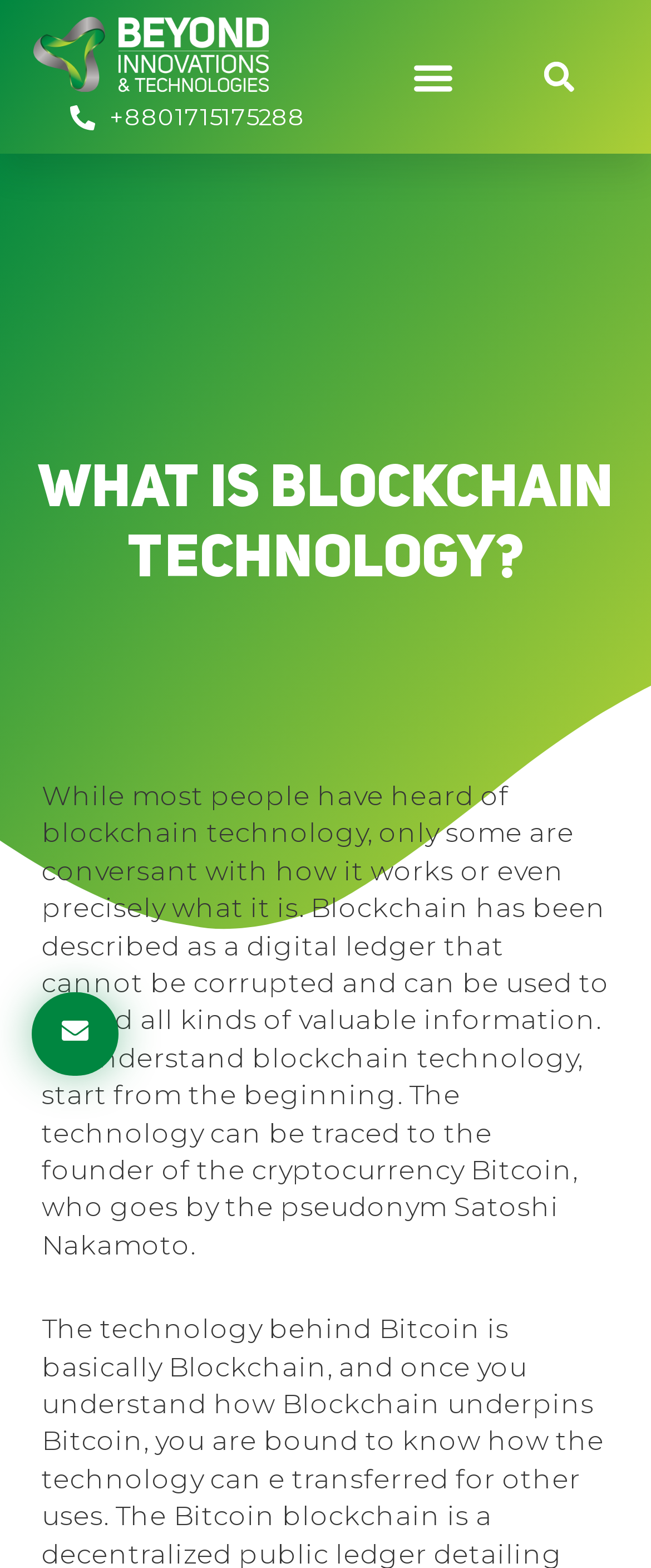Using the given element description, provide the bounding box coordinates (top-left x, top-left y, bottom-right x, bottom-right y) for the corresponding UI element in the screenshot: Search

[0.817, 0.032, 0.902, 0.067]